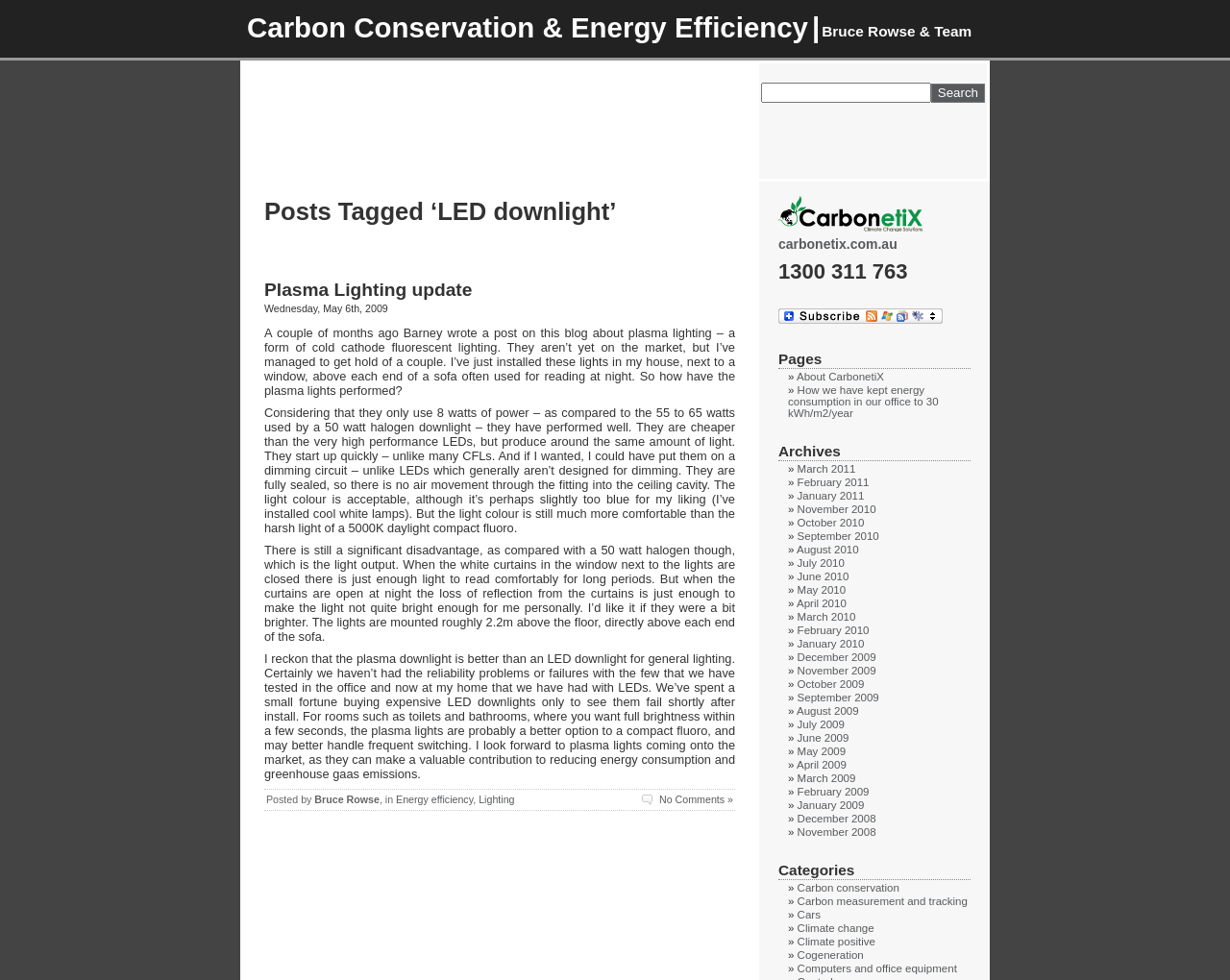Please specify the bounding box coordinates of the region to click in order to perform the following instruction: "Read the post about Plasma Lighting update".

[0.215, 0.285, 0.384, 0.306]